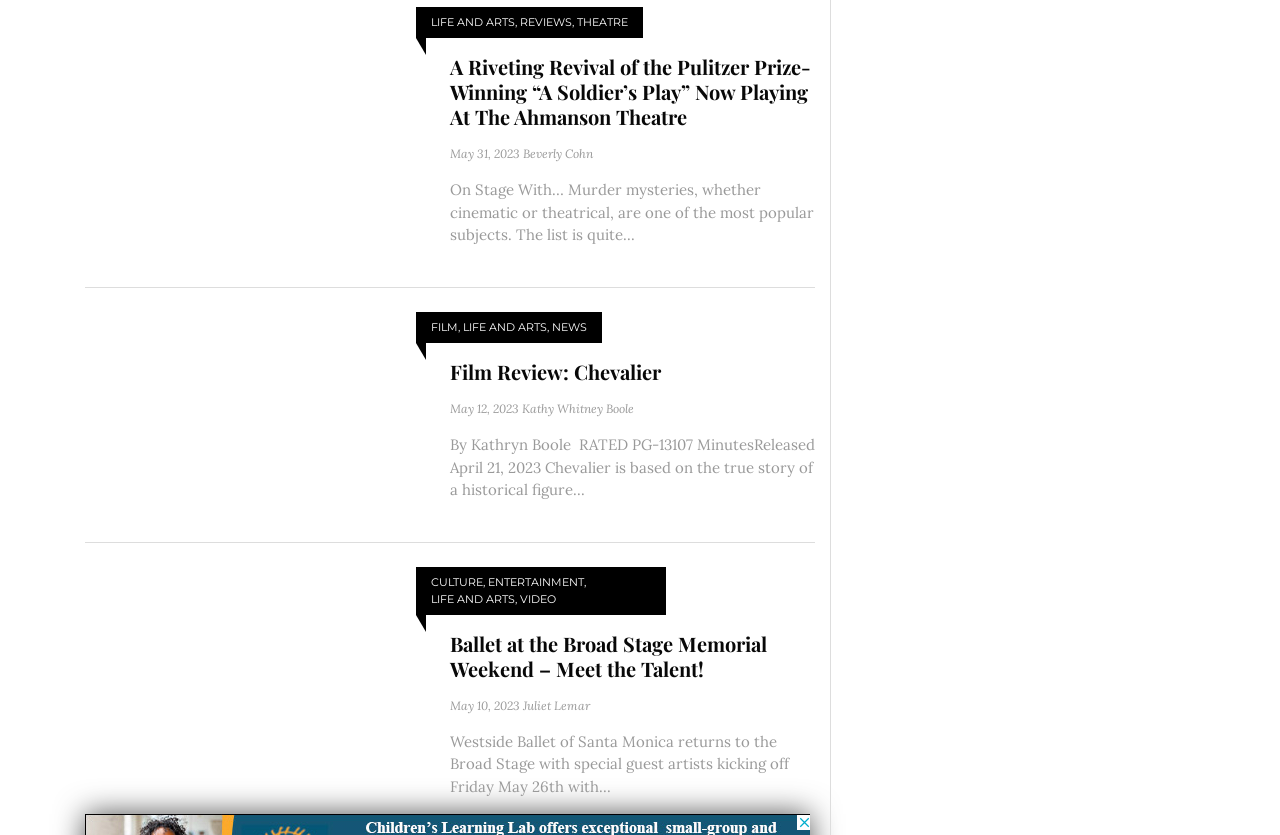Provide a one-word or brief phrase answer to the question:
Who is the author of the article 'Film Review: Chevalier'?

Kathy Whitney Boole